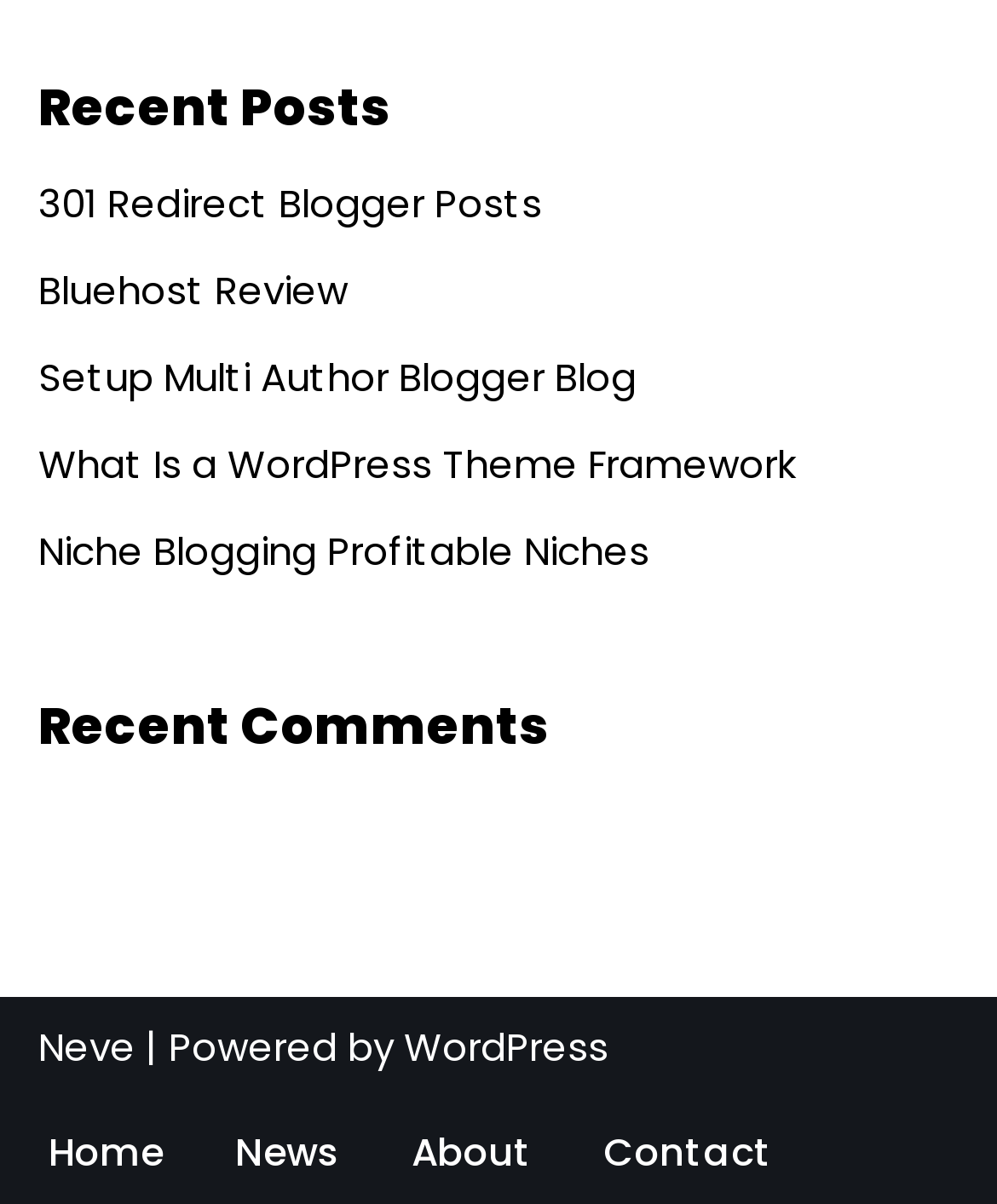What is the last item in the footer menu?
Look at the image and respond to the question as thoroughly as possible.

The footer menu is located at the bottom of the webpage, and it contains four items: 'Home', 'News', 'About', and 'Contact'. The last item in the footer menu is 'Contact'.